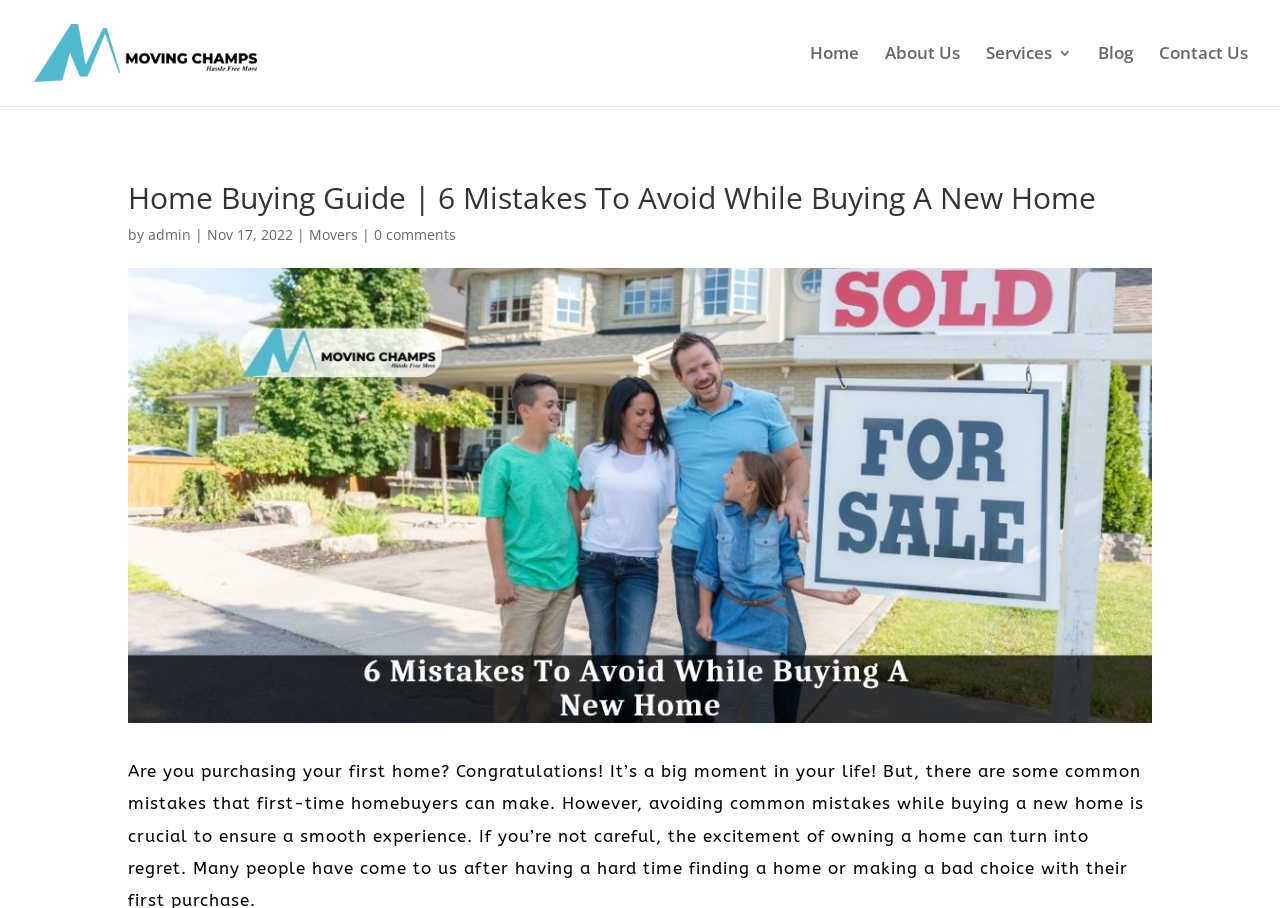Point out the bounding box coordinates of the section to click in order to follow this instruction: "check the blog".

[0.858, 0.051, 0.885, 0.117]